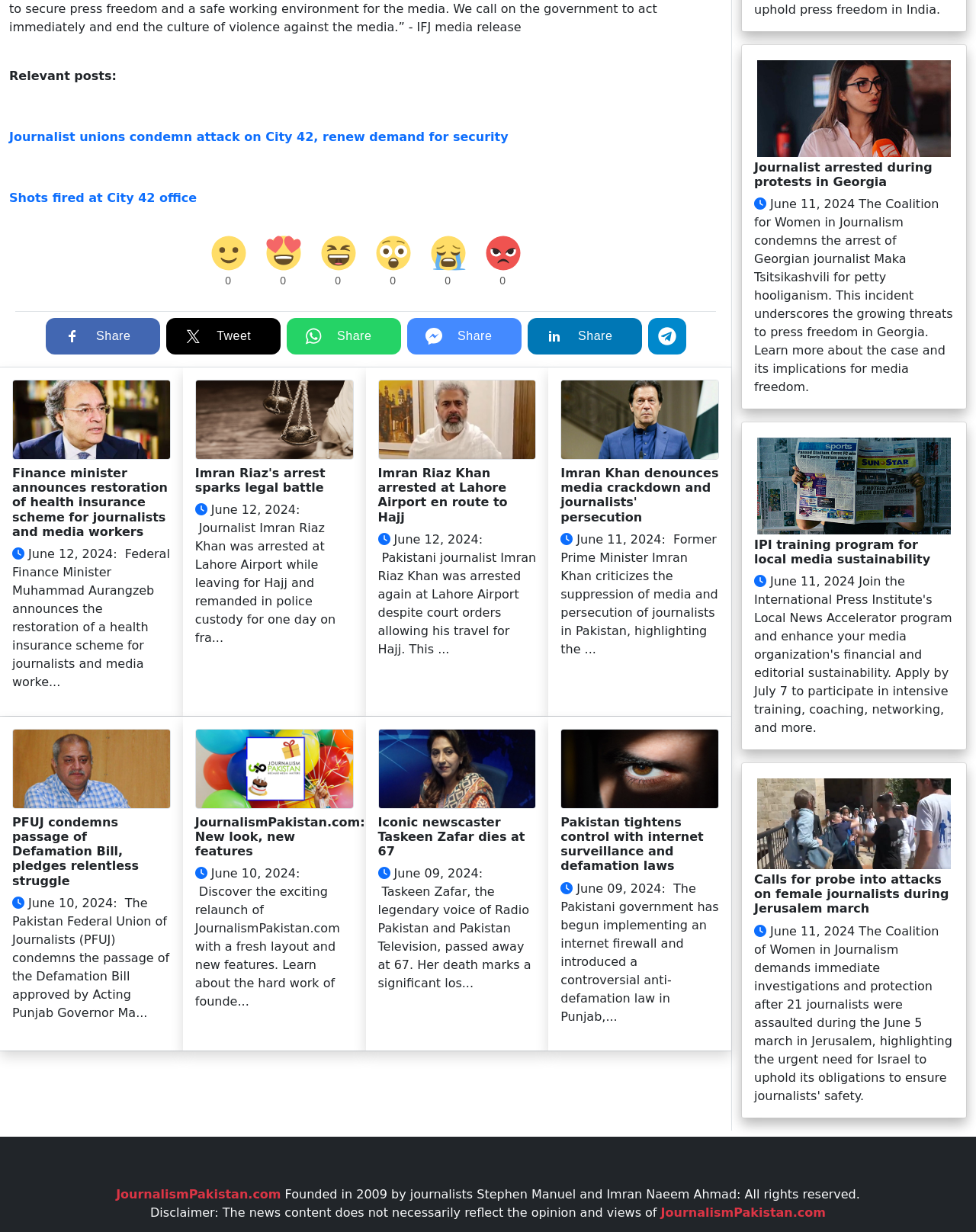Identify the bounding box coordinates of the element that should be clicked to fulfill this task: "Watch the video about Wijmo Feature Highlights". The coordinates should be provided as four float numbers between 0 and 1, i.e., [left, top, right, bottom].

None